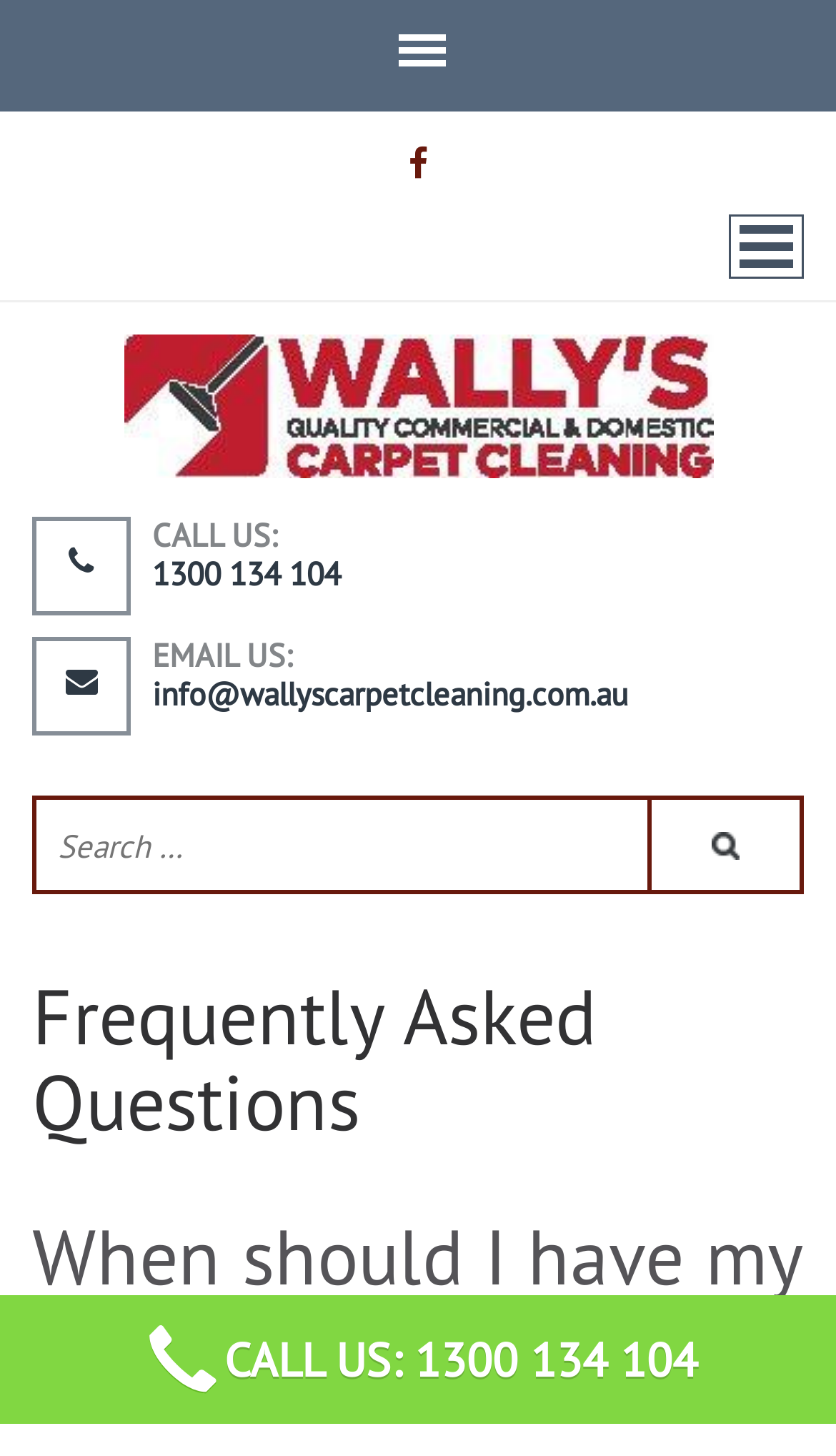From the screenshot, find the bounding box of the UI element matching this description: "parent_node: Search for: value="Search"". Supply the bounding box coordinates in the form [left, top, right, bottom], each a float between 0 and 1.

[0.774, 0.549, 0.956, 0.611]